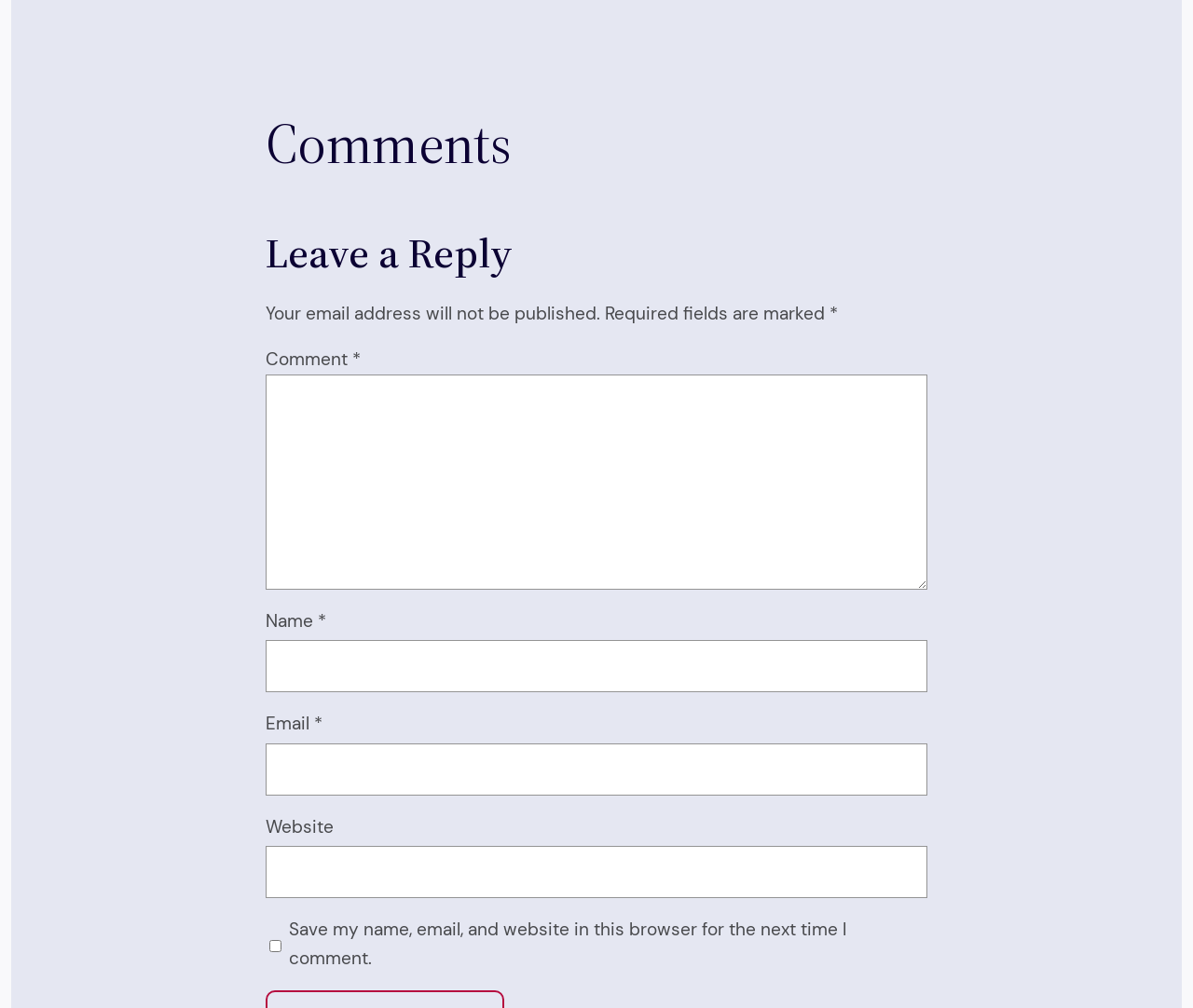Provide a brief response to the question below using one word or phrase:
What is the purpose of the asterisk symbol?

Indicates required fields